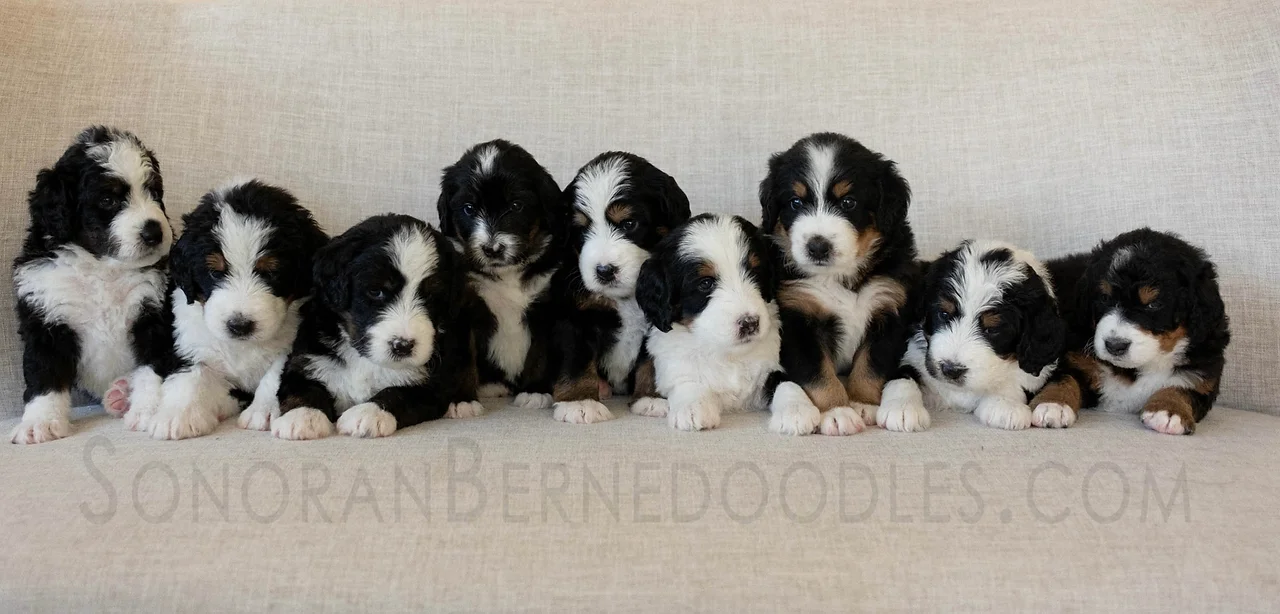What is the purpose of the image on the Sonoran Standard website?
Kindly answer the question with as much detail as you can.

The caption states that the image is featured in the context of 'Prepping for your pup!' on the Sonoran Standard website, highlighting their care and preparation for new pet owners.